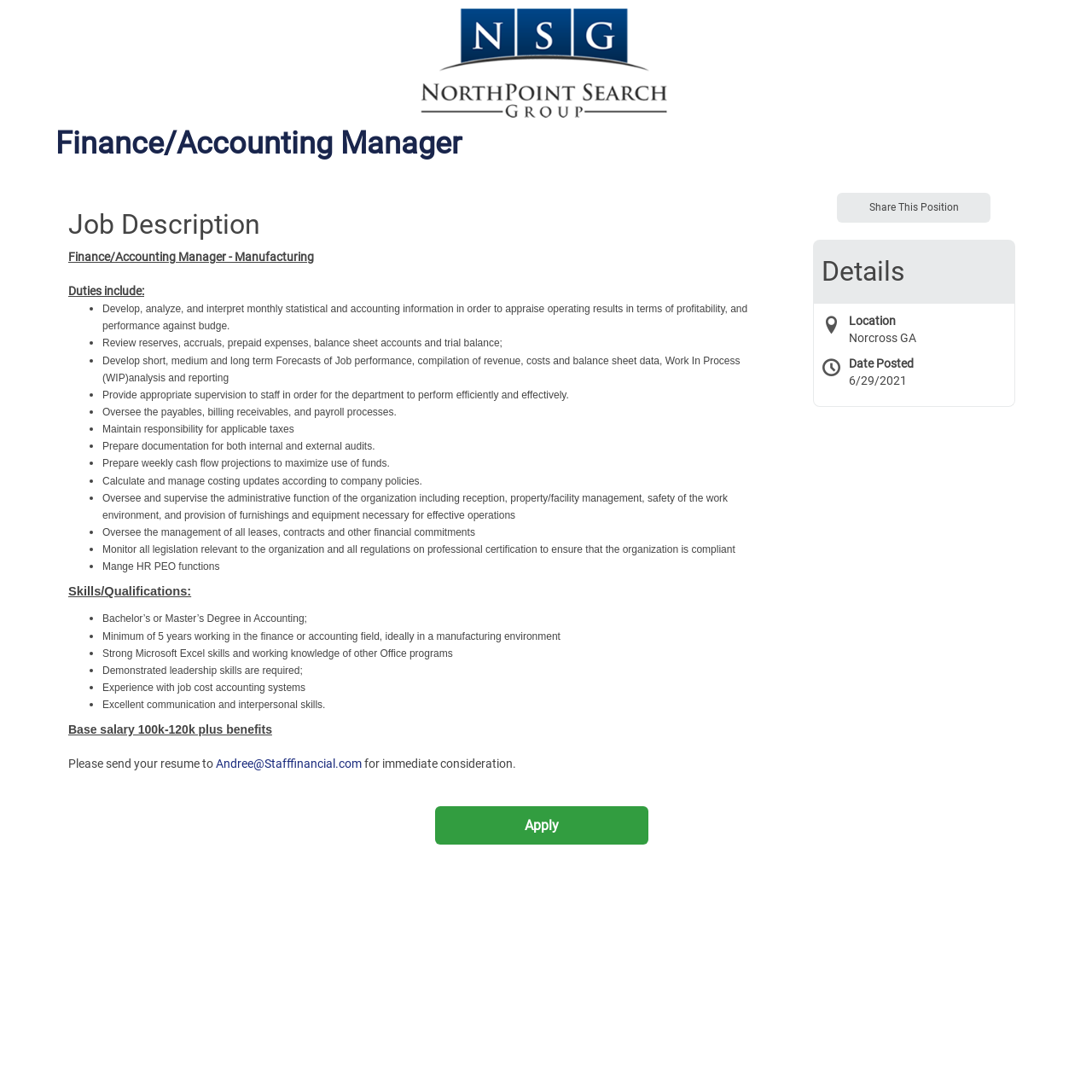Respond to the question below with a concise word or phrase:
What is the salary range for this position?

100k-120k